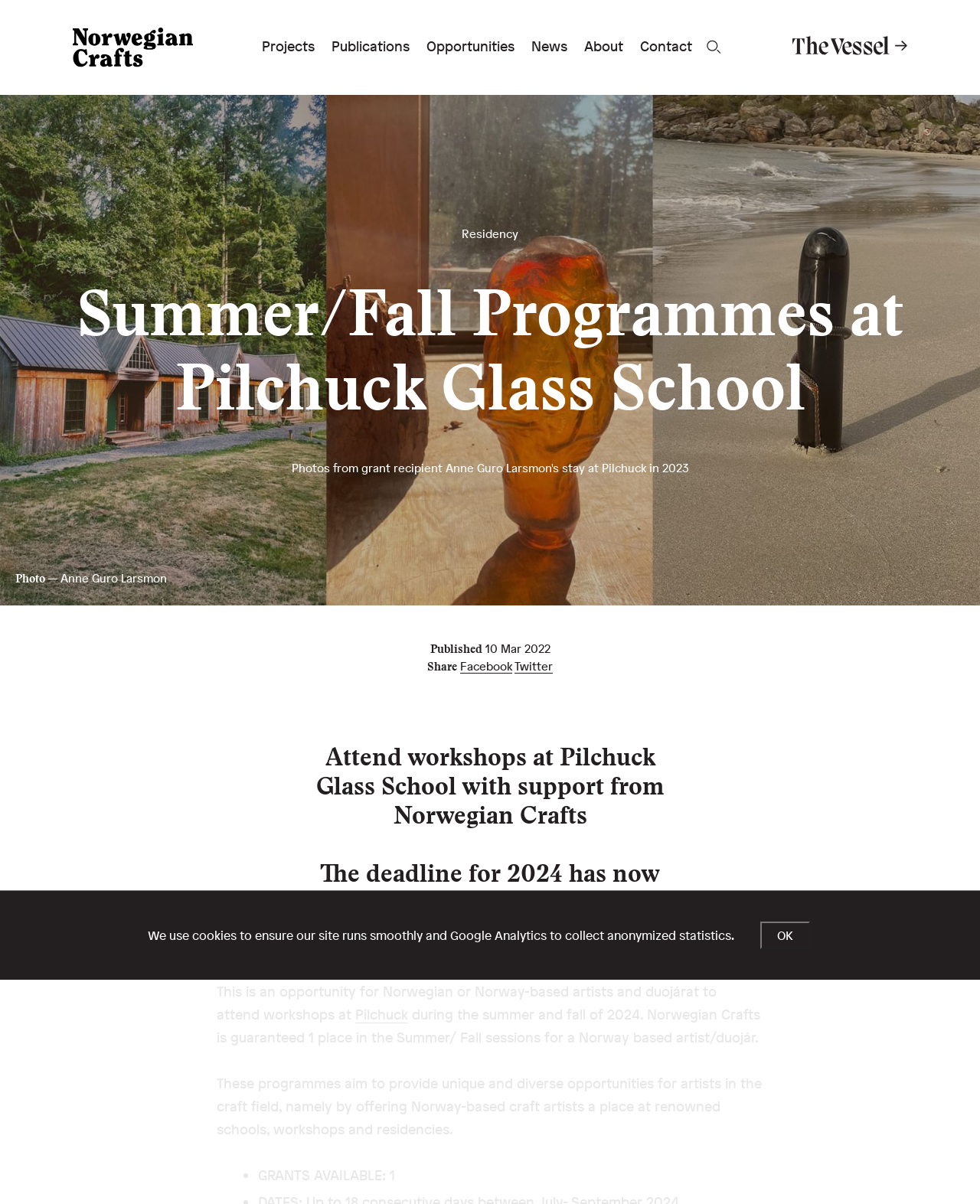Using the information in the image, give a detailed answer to the following question: How many grants are available?

I found the answer by looking at the list marker '•' followed by the text 'GRANTS AVAILABLE: 1'. This indicates that there is one grant available.